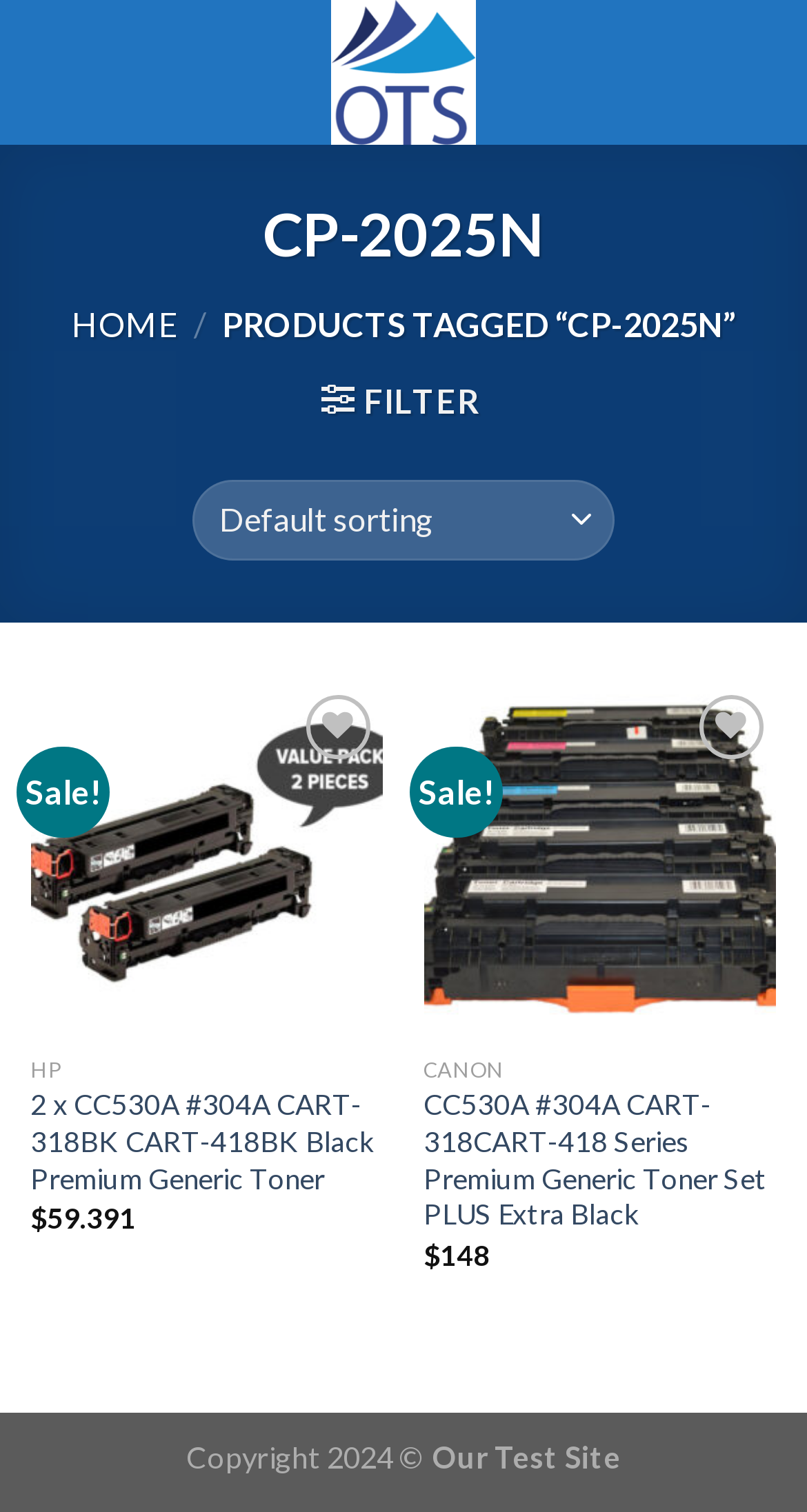Please give a one-word or short phrase response to the following question: 
What is the purpose of the button with the icon ''?

FILTER